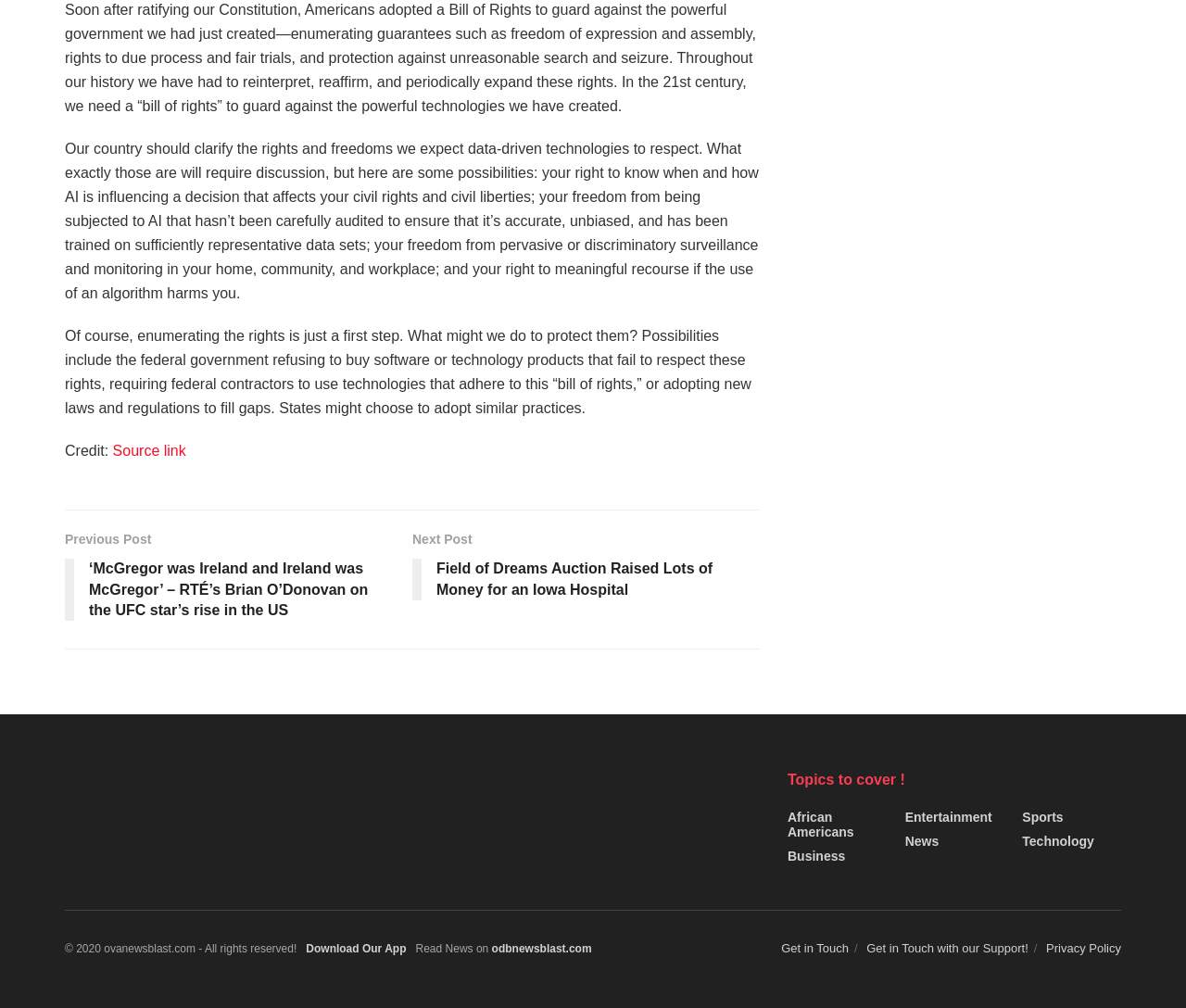Please specify the bounding box coordinates of the clickable region to carry out the following instruction: "visit Github". The coordinates should be four float numbers between 0 and 1, in the format [left, top, right, bottom].

None